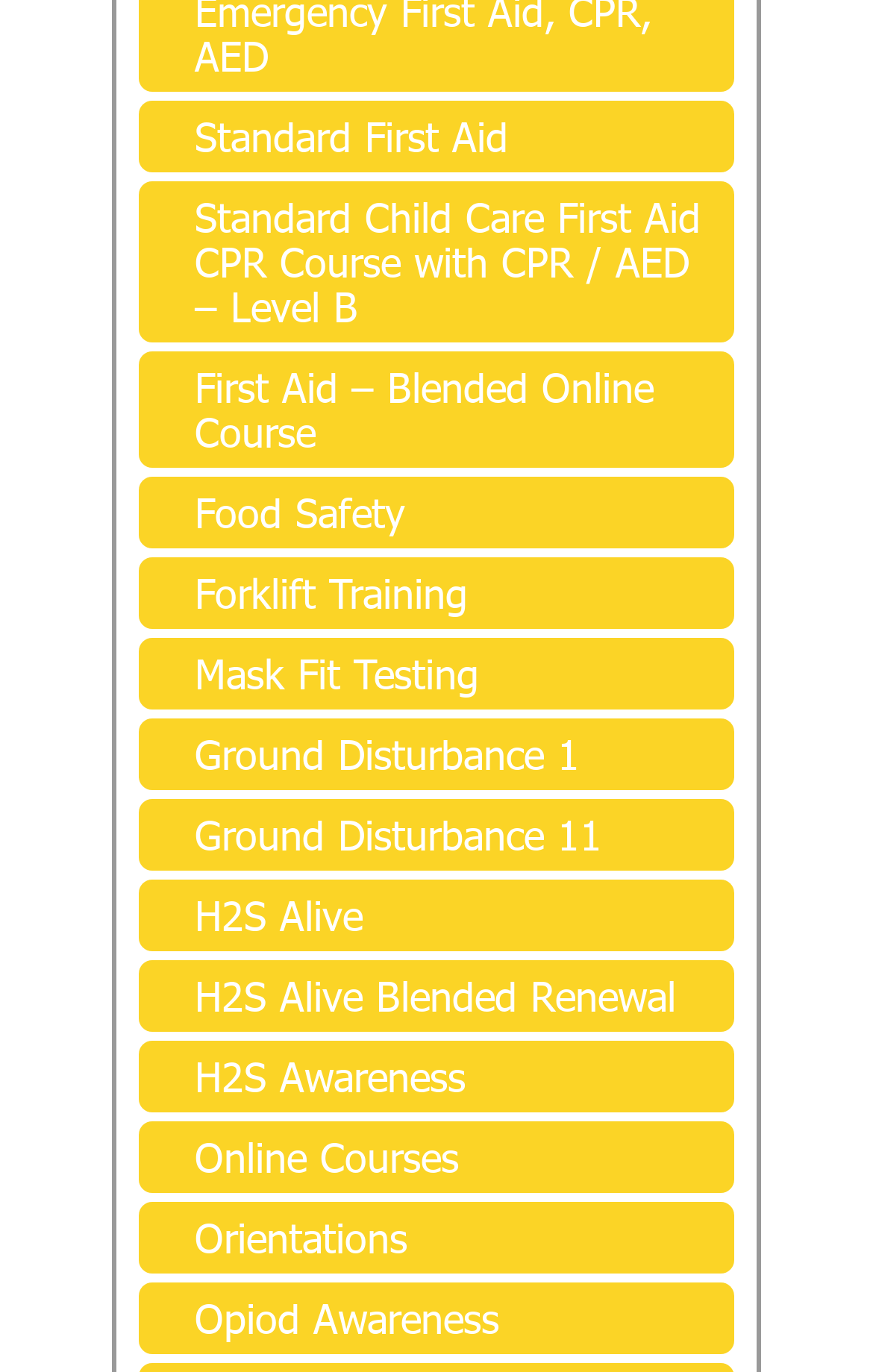Using the description "H2S Alive Blended Renewal", predict the bounding box of the relevant HTML element.

[0.159, 0.7, 0.841, 0.752]